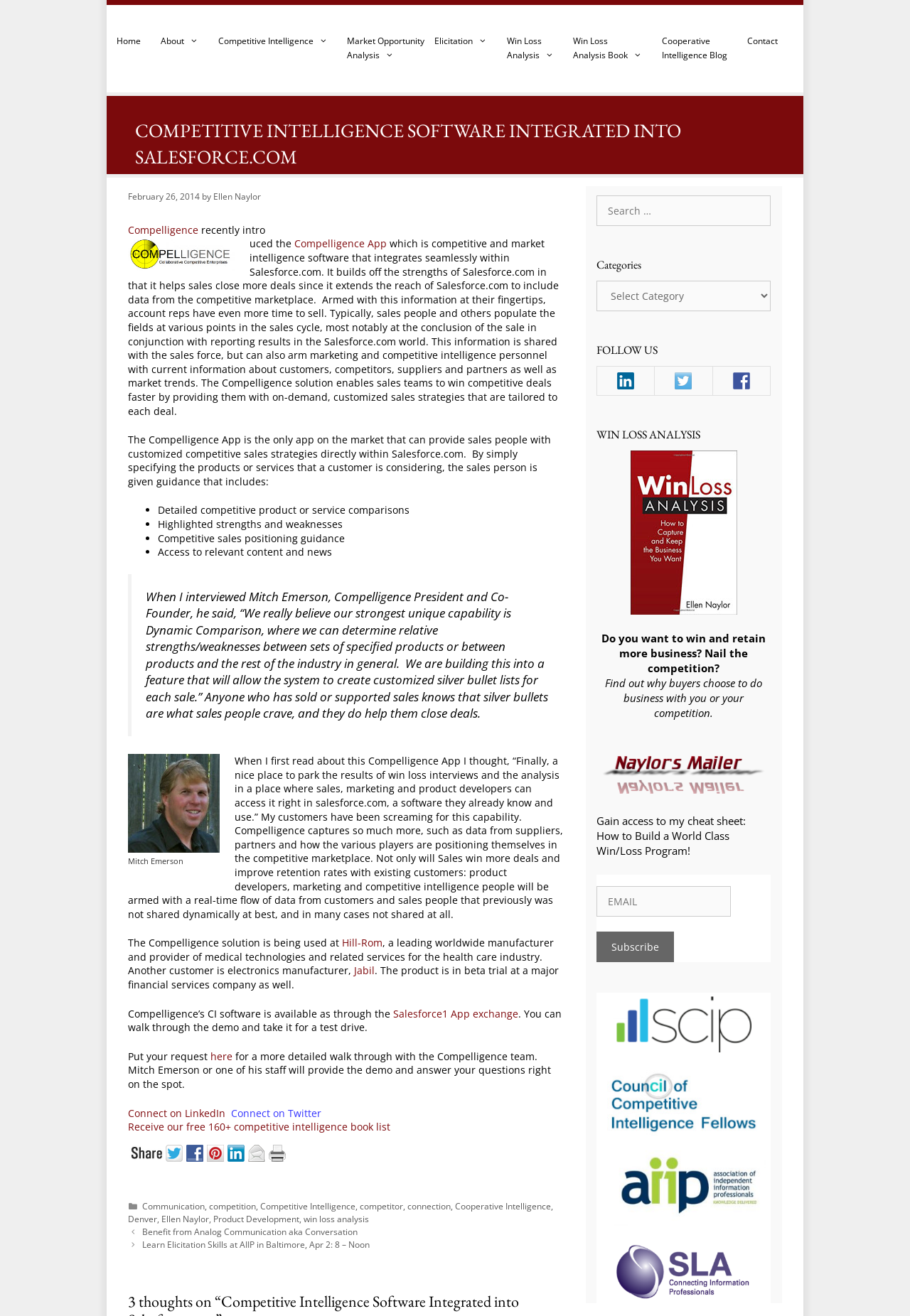Pinpoint the bounding box coordinates of the area that should be clicked to complete the following instruction: "View the image of Mitch Emerson". The coordinates must be given as four float numbers between 0 and 1, i.e., [left, top, right, bottom].

[0.141, 0.573, 0.241, 0.648]